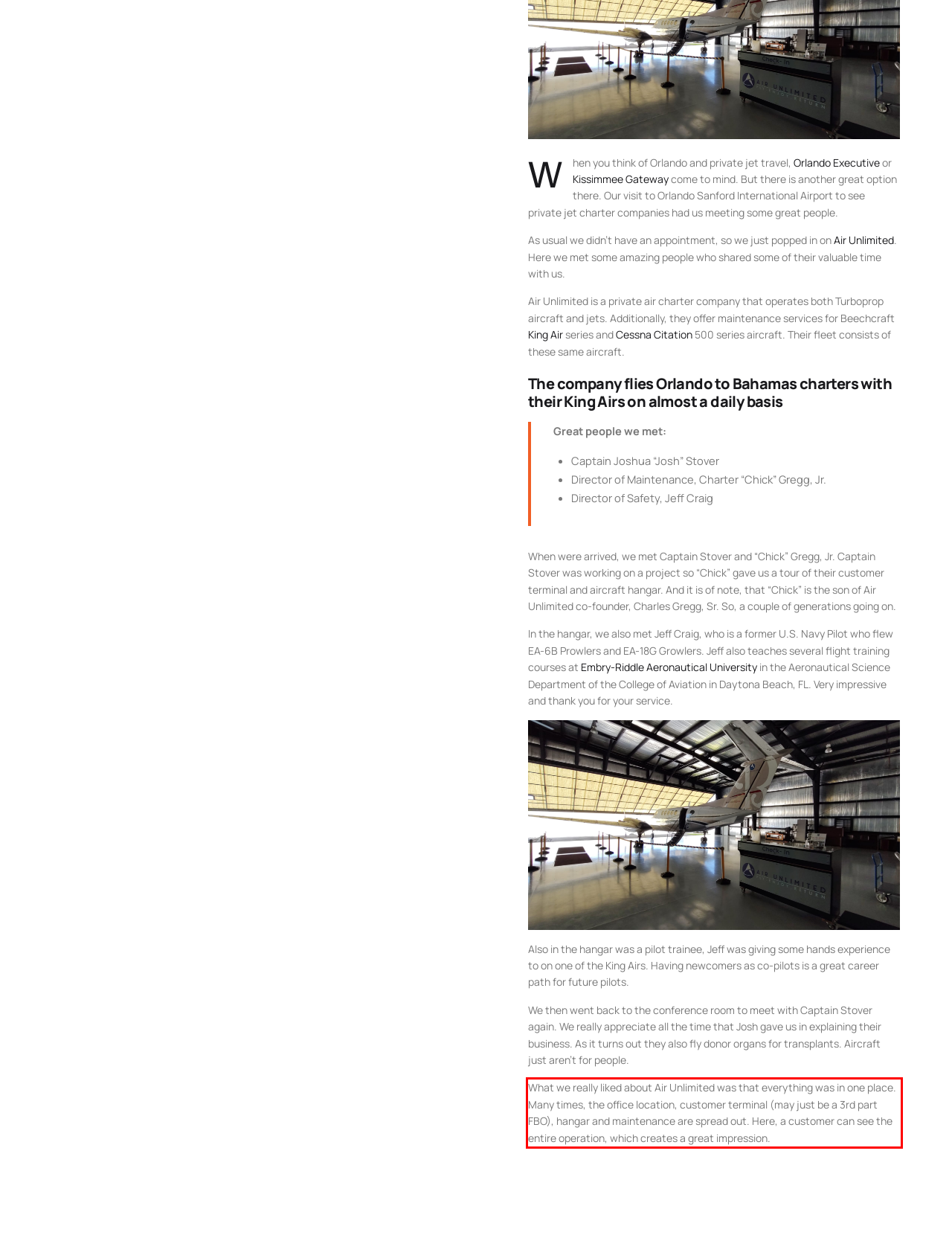Within the screenshot of a webpage, identify the red bounding box and perform OCR to capture the text content it contains.

What we really liked about Air Unlimited was that everything was in one place. Many times, the office location, customer terminal (may just be a 3rd part FBO), hangar and maintenance are spread out. Here, a customer can see the entire operation, which creates a great impression.